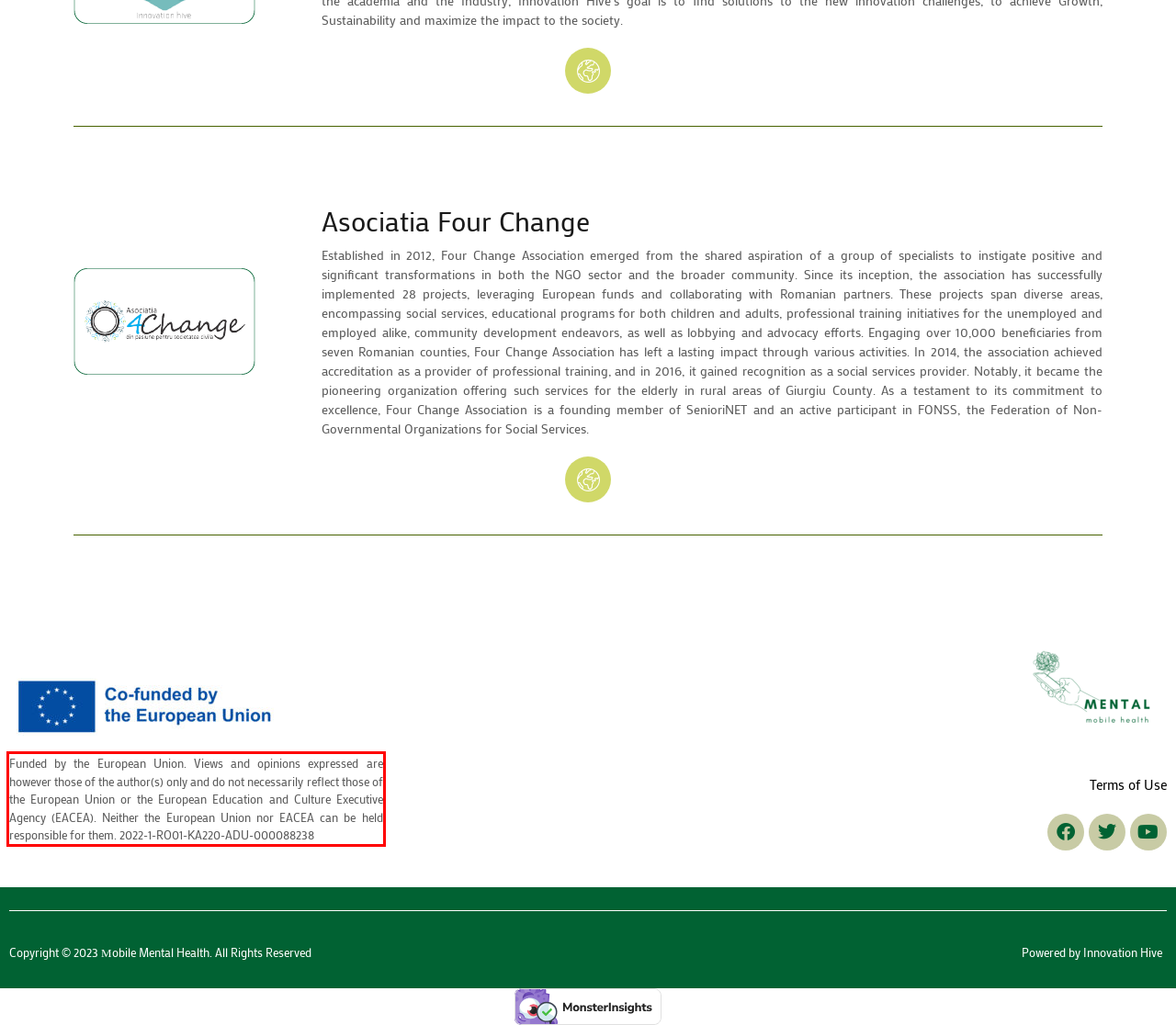Please extract the text content from the UI element enclosed by the red rectangle in the screenshot.

Funded by the European Union. Views and opinions expressed are however those of the author(s) only and do not necessarily reflect those of the European Union or the European Education and Culture Executive Agency (EACEA). Neither the European Union nor EACEA can be held responsible for them. 2022-1-RO01-KA220-ADU-000088238